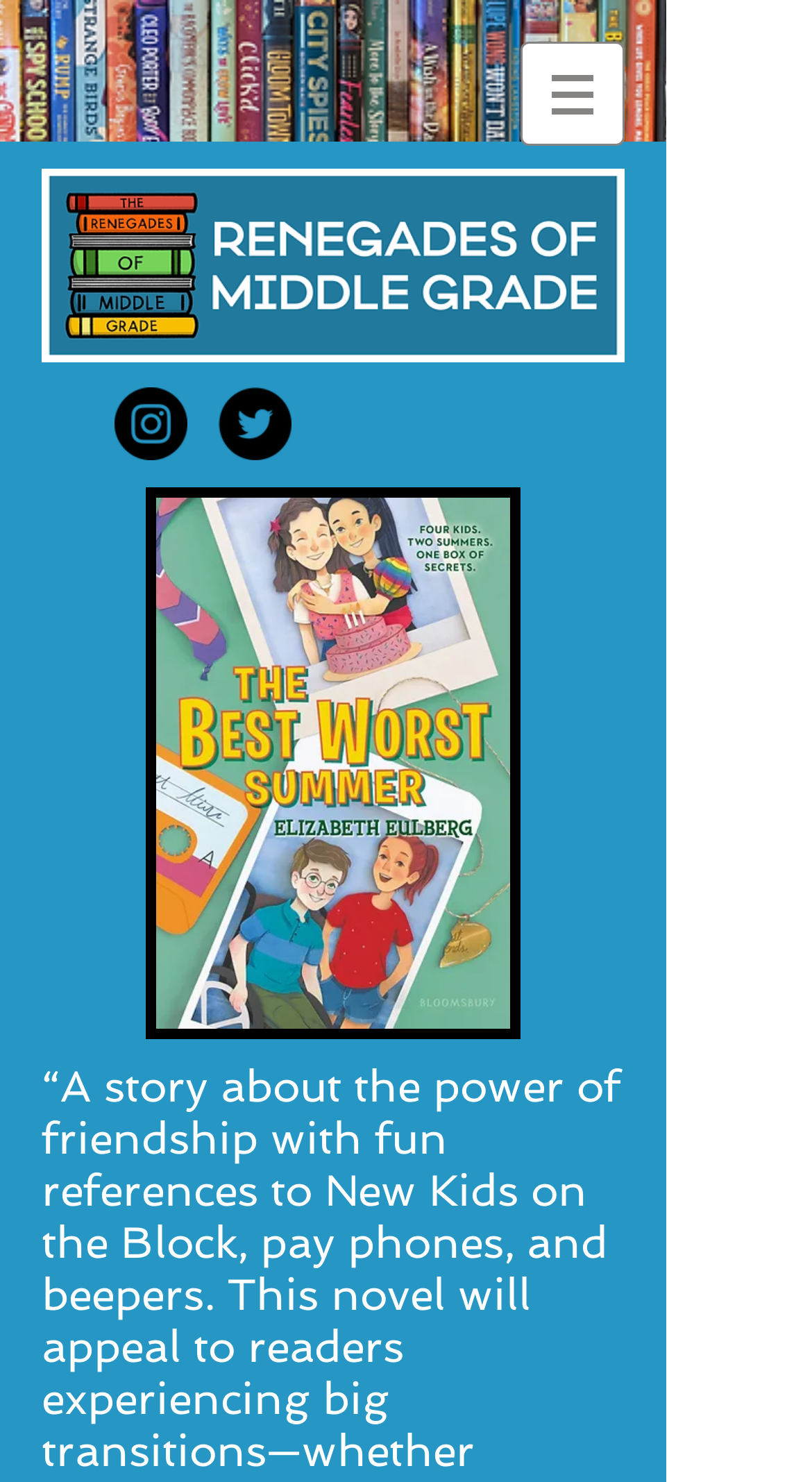Can you determine the main header of this webpage?

“A story about the power of friendship with fun references to New Kids on the Block, pay phones, and beepers. This novel will appeal to readers experiencing big transitions—whether geographical or emotional.” - School Library Journal